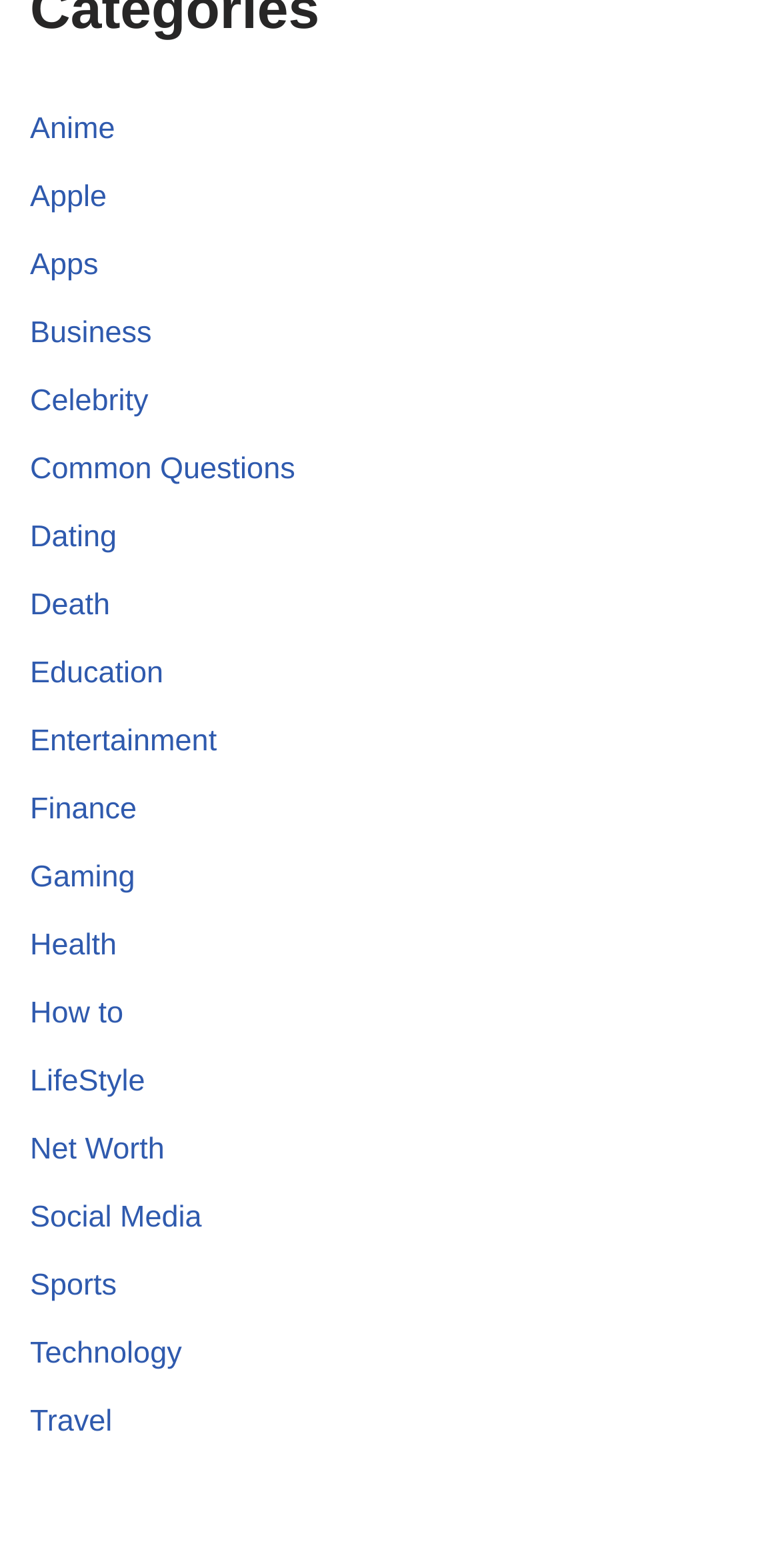Analyze the image and give a detailed response to the question:
What is the category that is located at the bottom of the webpage?

I analyzed the bounding box coordinates of the links on the webpage and found that the link 'Travel' has the largest y2 coordinate, indicating that it is located at the bottom of the webpage.